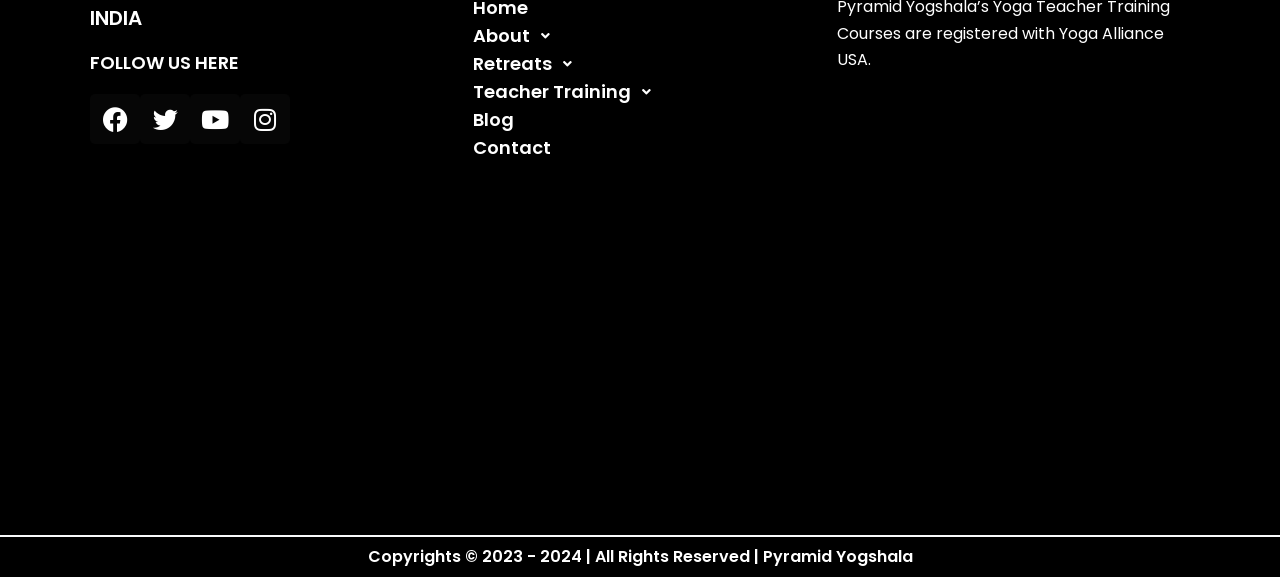What is the last item in the menu?
Give a single word or phrase answer based on the content of the image.

Contact